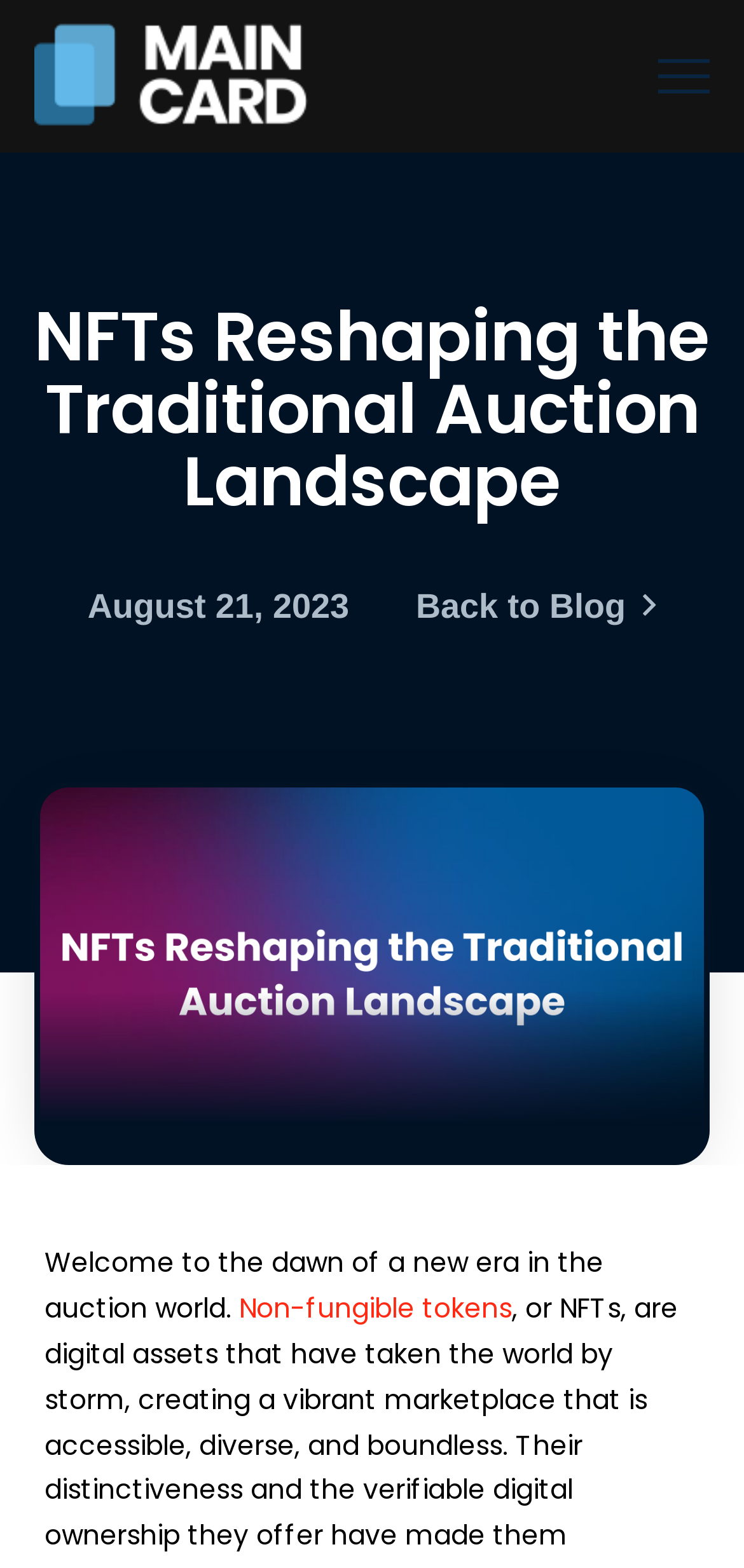Refer to the screenshot and answer the following question in detail:
What is the date of the article?

I found the date of the article by looking at the text element with the content 'August 21, 2023' which is located below the main heading and above the featured image.